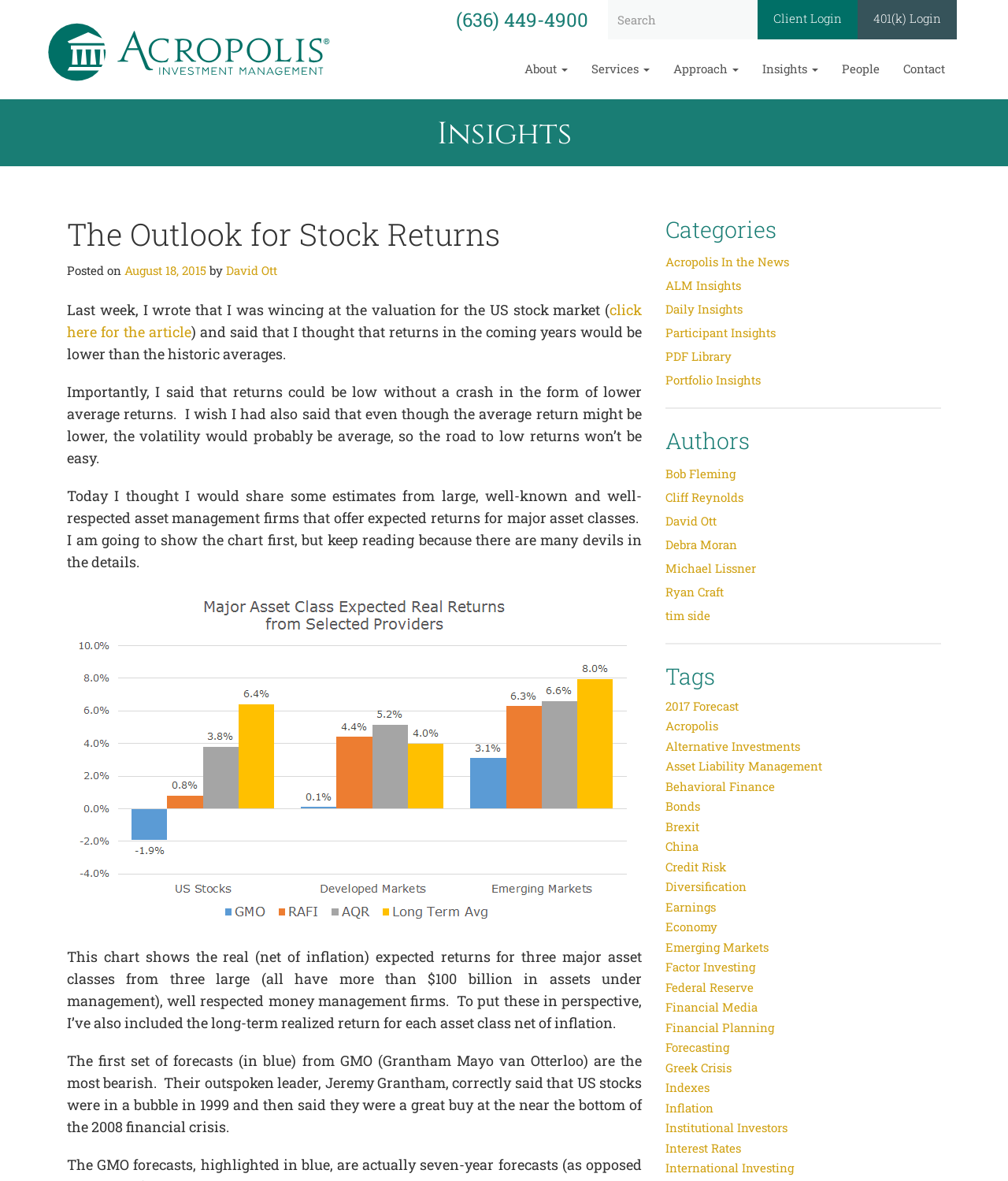Locate the bounding box coordinates of the element's region that should be clicked to carry out the following instruction: "login to 401(k) account". The coordinates need to be four float numbers between 0 and 1, i.e., [left, top, right, bottom].

[0.851, 0.0, 0.949, 0.033]